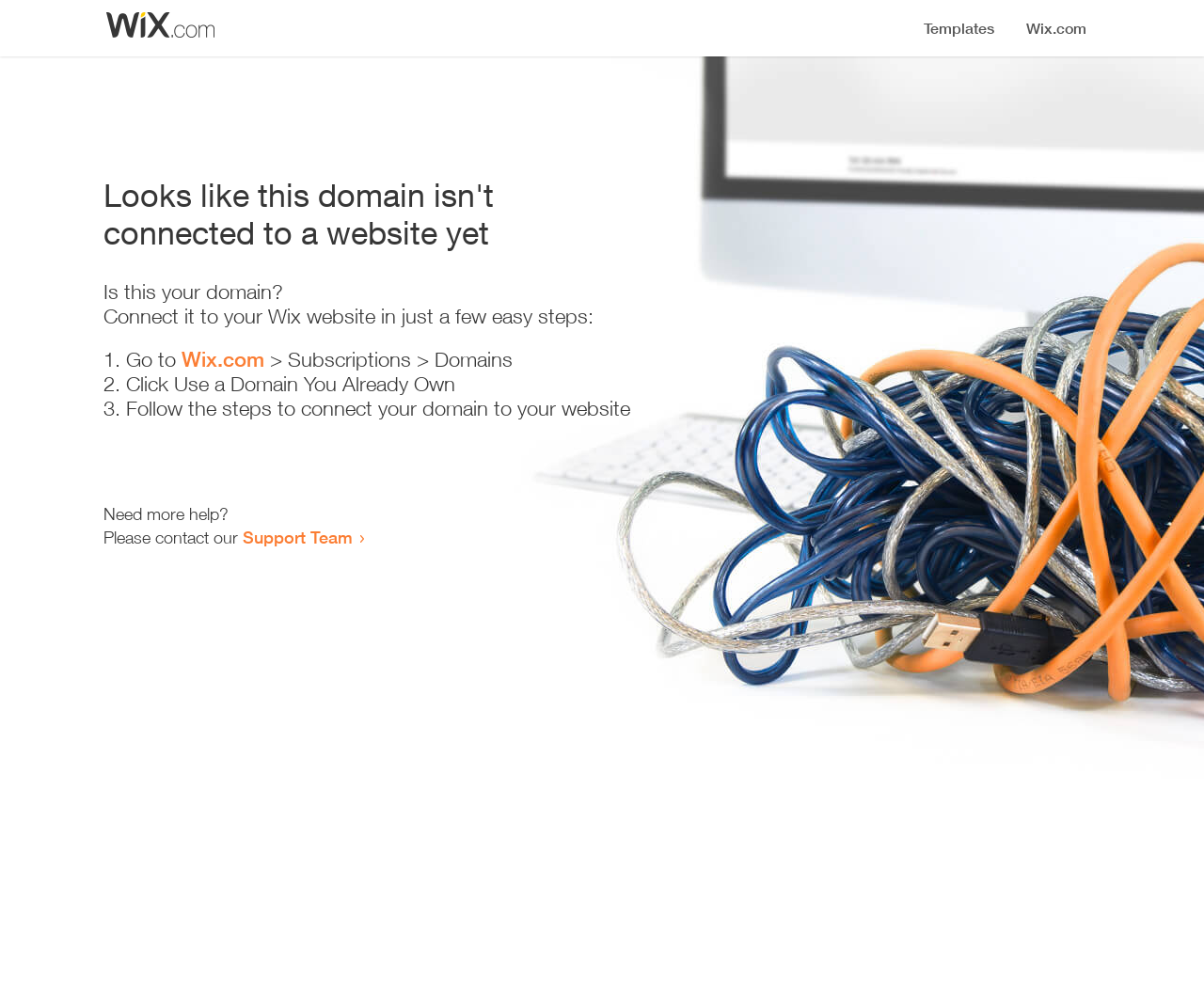Based on what you see in the screenshot, provide a thorough answer to this question: Where can I get more help?

The webpage provides a link to the 'Support Team' which suggests that users can contact them for more help or assistance.